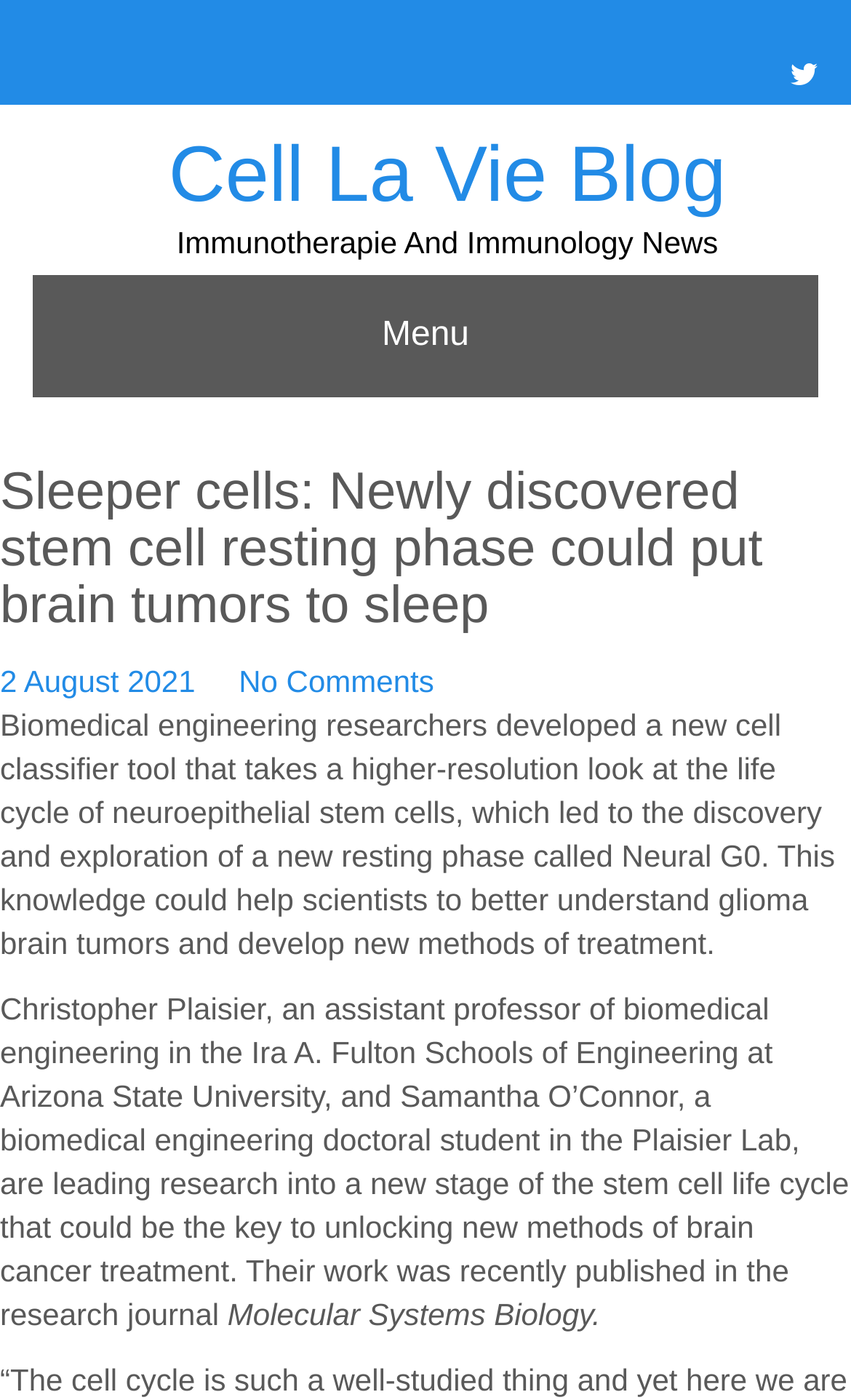Give a one-word or short phrase answer to the question: 
What is the date of the article?

2 August 2021